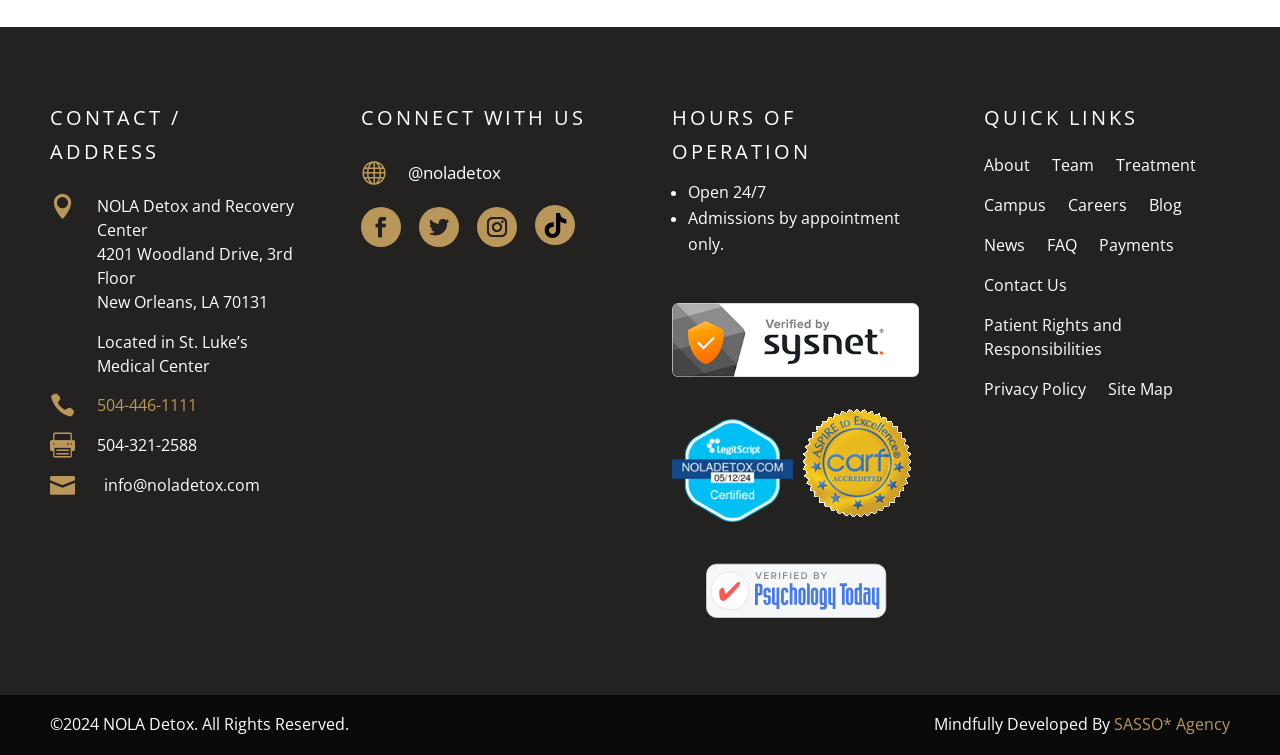Please provide a comprehensive response to the question below by analyzing the image: 
What are the hours of operation of NOLA Detox and Recovery Center?

I found the hours of operation by looking at the section of the webpage with a heading 'HOURS OF OPERATION'. The hours are specified in a StaticText element as 'Open 24/7'.